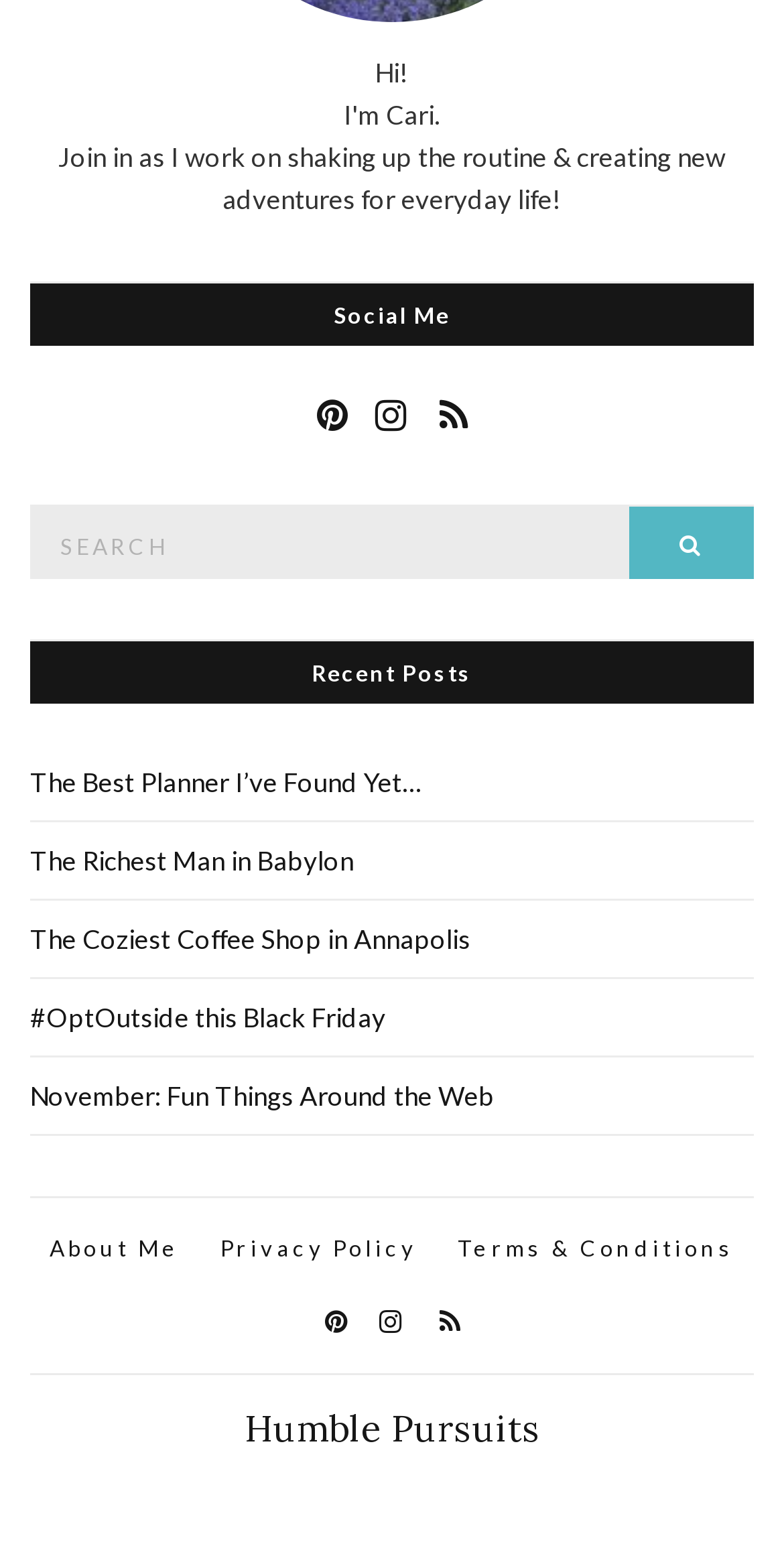Kindly determine the bounding box coordinates for the clickable area to achieve the given instruction: "Read the 'The Best Planner I’ve Found Yet…' post".

[0.038, 0.483, 0.962, 0.534]